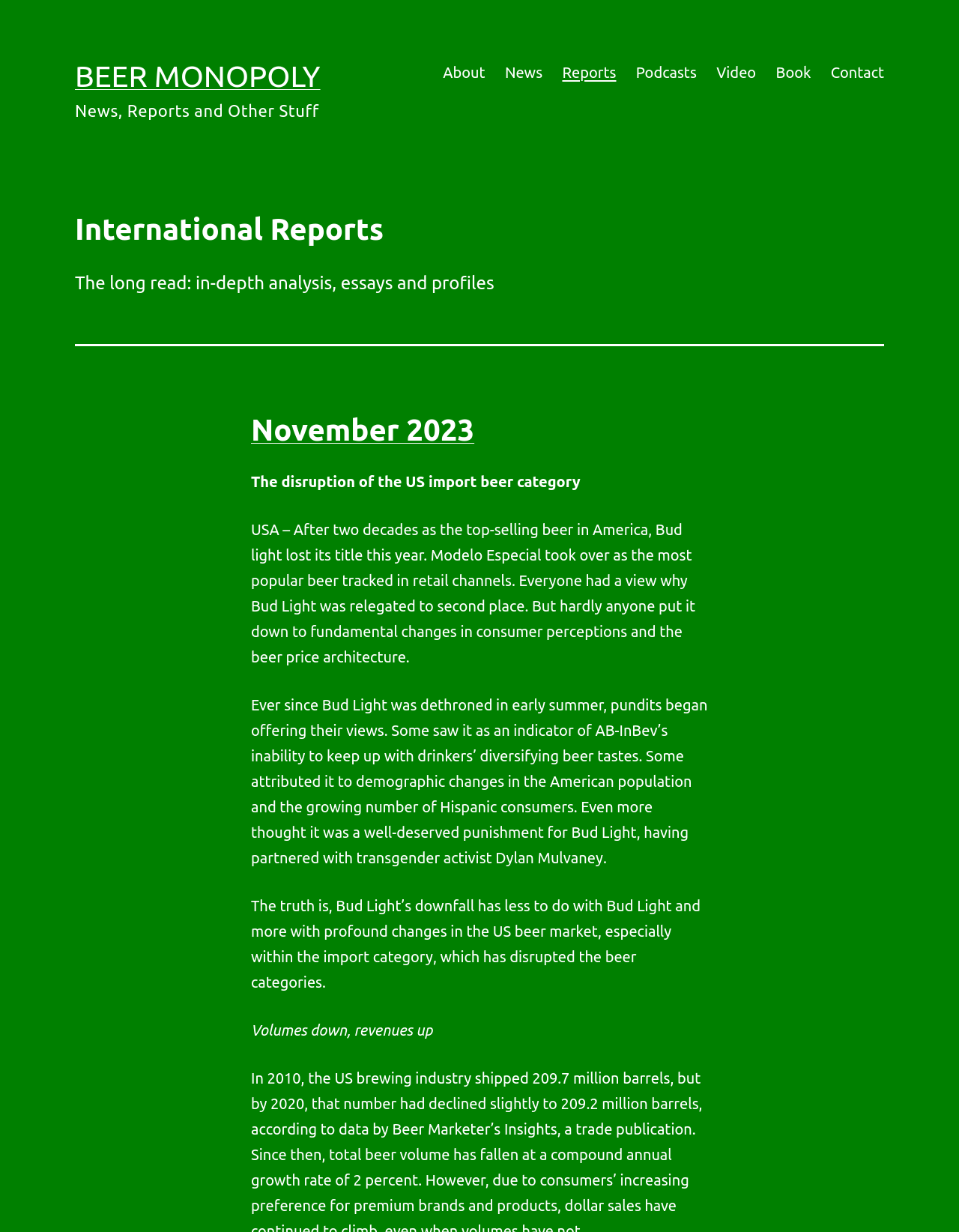Specify the bounding box coordinates of the area to click in order to execute this command: 'Read November 2023 reports'. The coordinates should consist of four float numbers ranging from 0 to 1, and should be formatted as [left, top, right, bottom].

[0.0, 0.336, 1.0, 0.362]